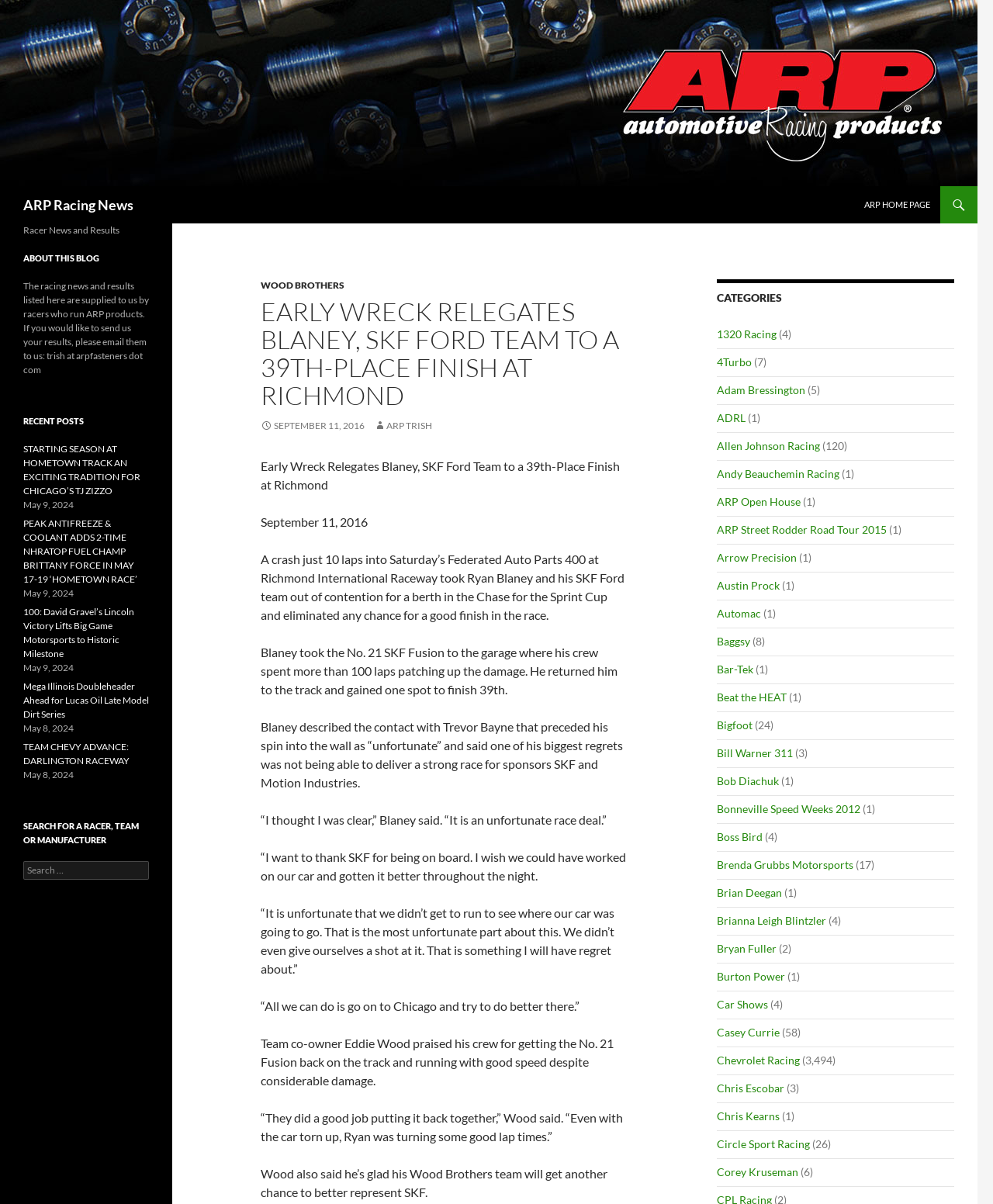Please identify the bounding box coordinates of the element's region that should be clicked to execute the following instruction: "view CATEGORIES". The bounding box coordinates must be four float numbers between 0 and 1, i.e., [left, top, right, bottom].

[0.722, 0.232, 0.961, 0.255]